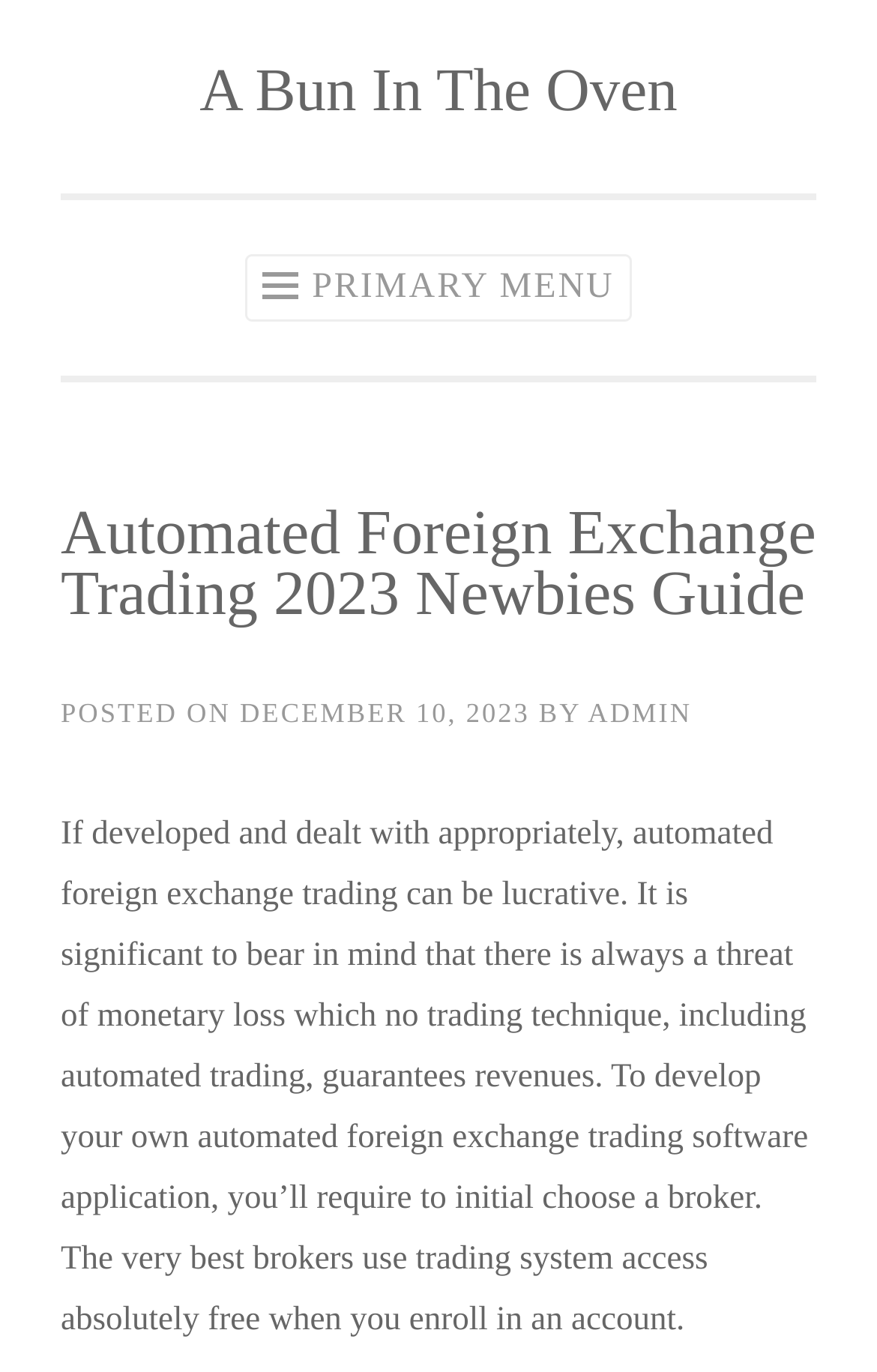Mark the bounding box of the element that matches the following description: "A Bun In The Oven".

[0.228, 0.041, 0.772, 0.09]